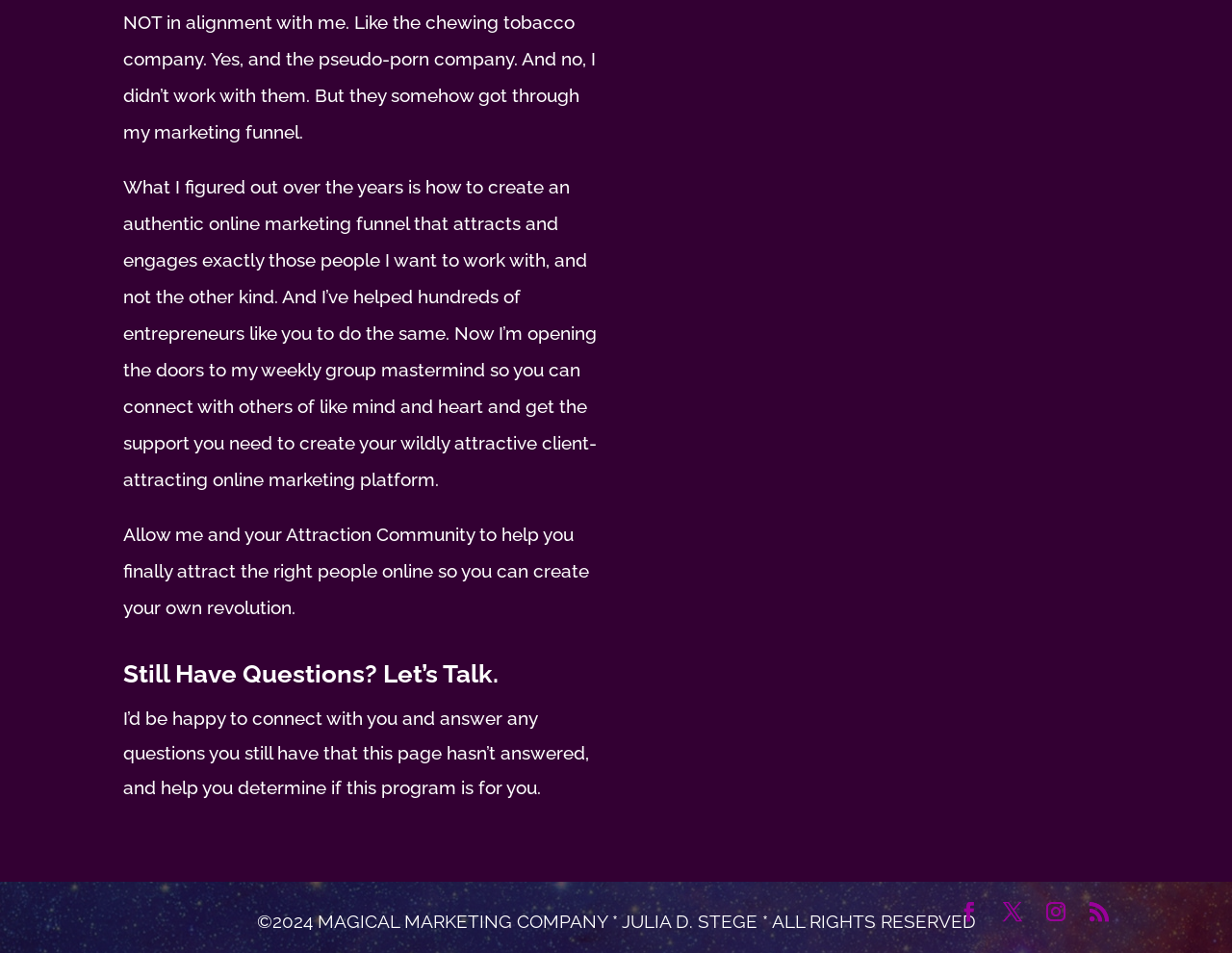What is the purpose of the weekly group mastermind?
Using the image, provide a concise answer in one word or a short phrase.

connect with others